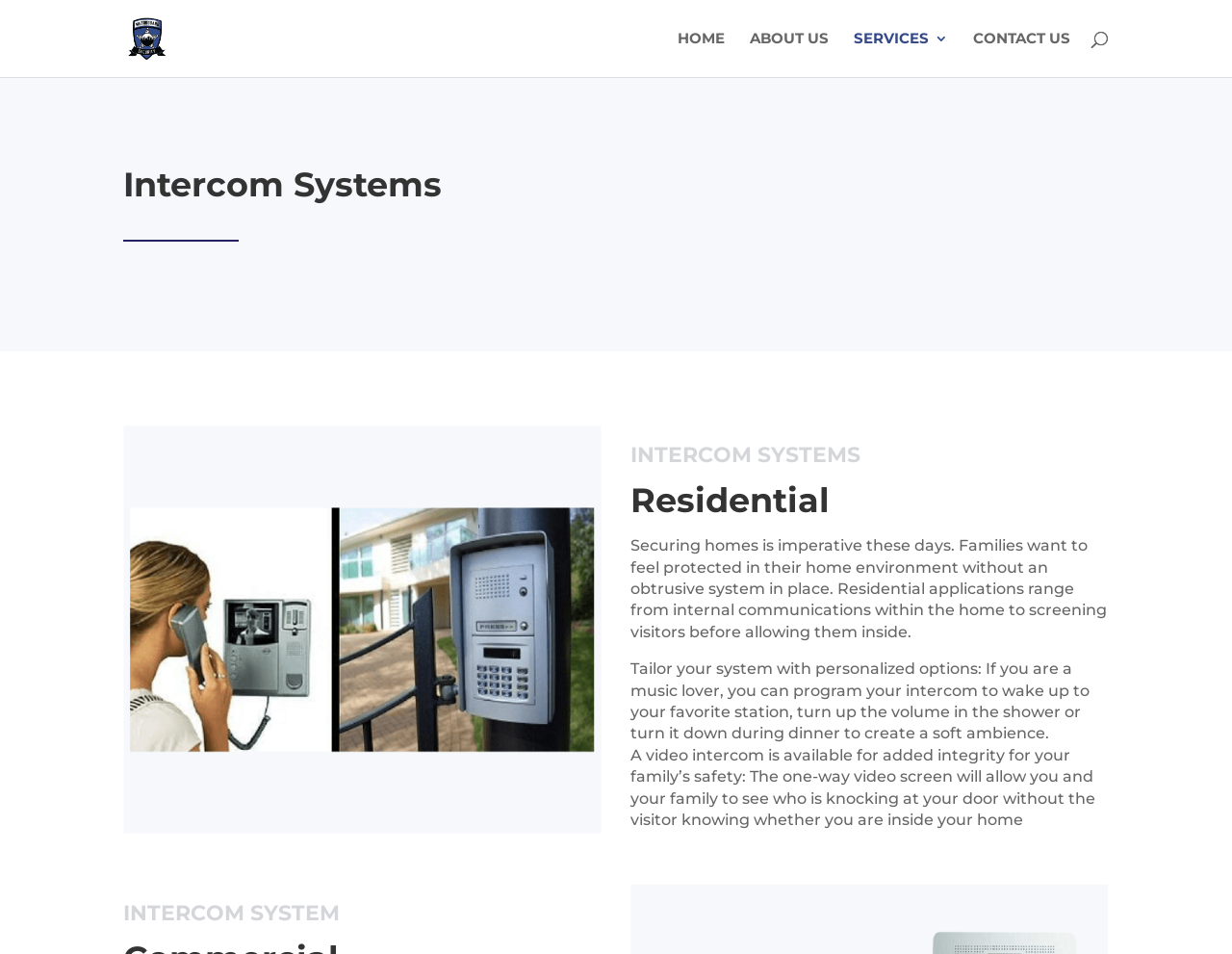How many types of intercom systems are mentioned?
Please elaborate on the answer to the question with detailed information.

The webpage mentions two types of intercom systems: residential intercom systems and video intercom systems, which are described as providing added integrity for family safety.